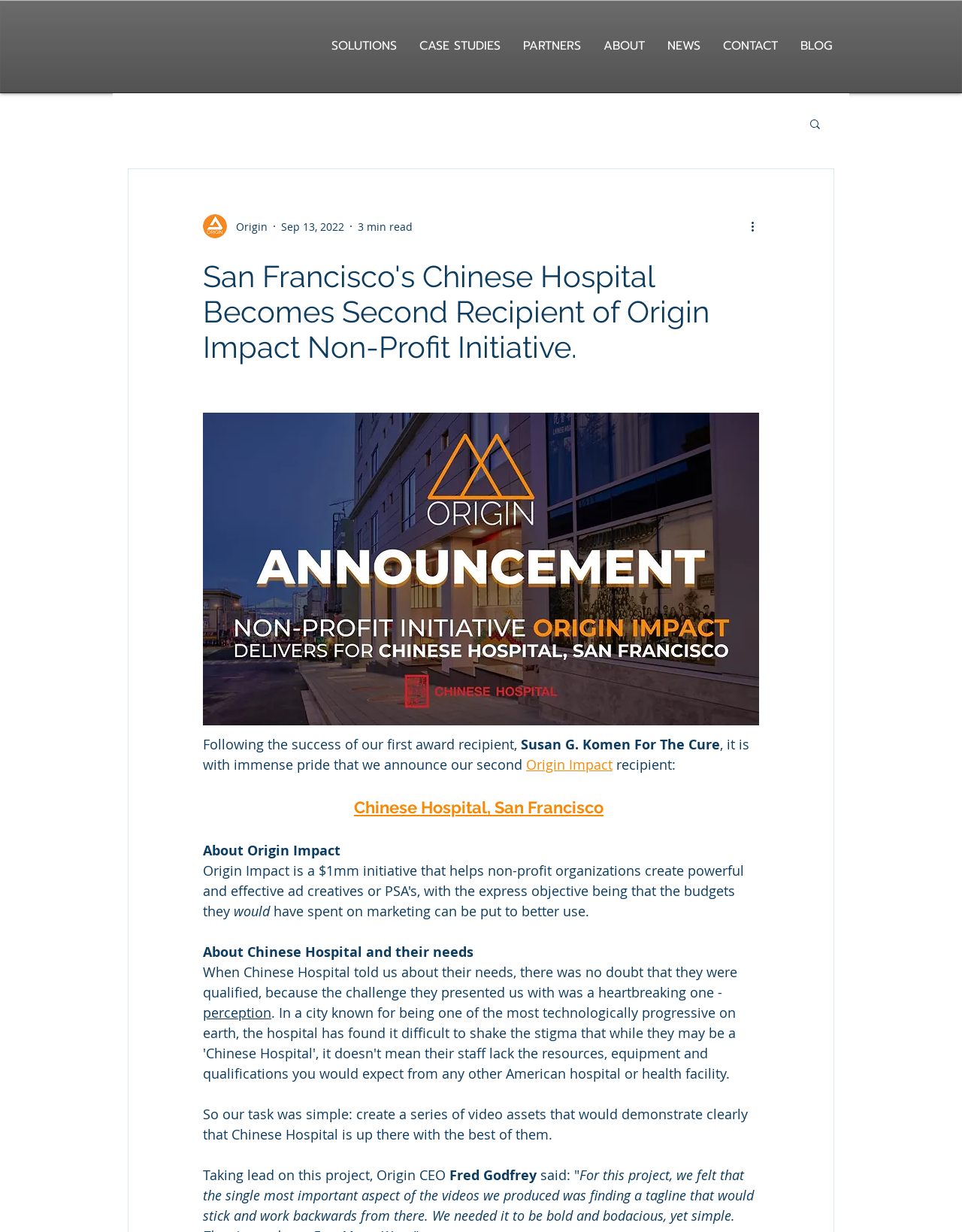What is the date mentioned in the webpage?
Please ensure your answer is as detailed and informative as possible.

I found the answer by looking at the generic element that says 'Sep 13, 2022' which is located near the top of the webpage.